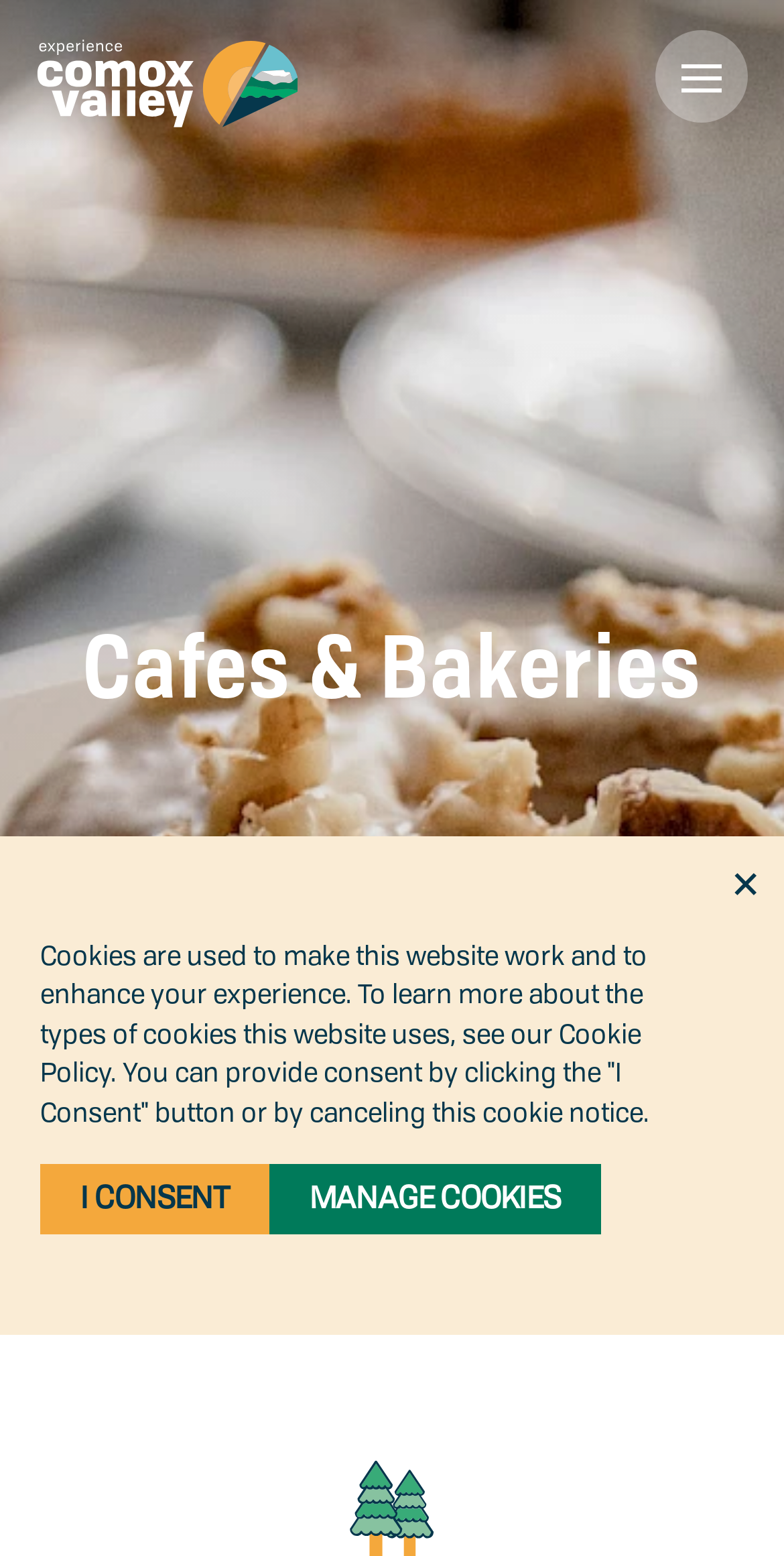Summarize the webpage with a detailed and informative caption.

The webpage is about Cafes & Bakeries in Comox Valley, with a prominent logo of Experience Comox Valley at the top left corner. Below the logo, there is a heading that reads "Cafes & Bakeries". 

On the top right corner, there is a button to toggle the mobile menu. 

In the middle of the page, there is a large image that takes up most of the width, with a faint link overlay on top of it. 

At the bottom of the page, there is a notice about cookies, which informs users that cookies are used to enhance their experience and provides options to consent or manage cookies. The notice is accompanied by two buttons, "I CONSENT" and "MANAGE COOKIES", placed side by side.